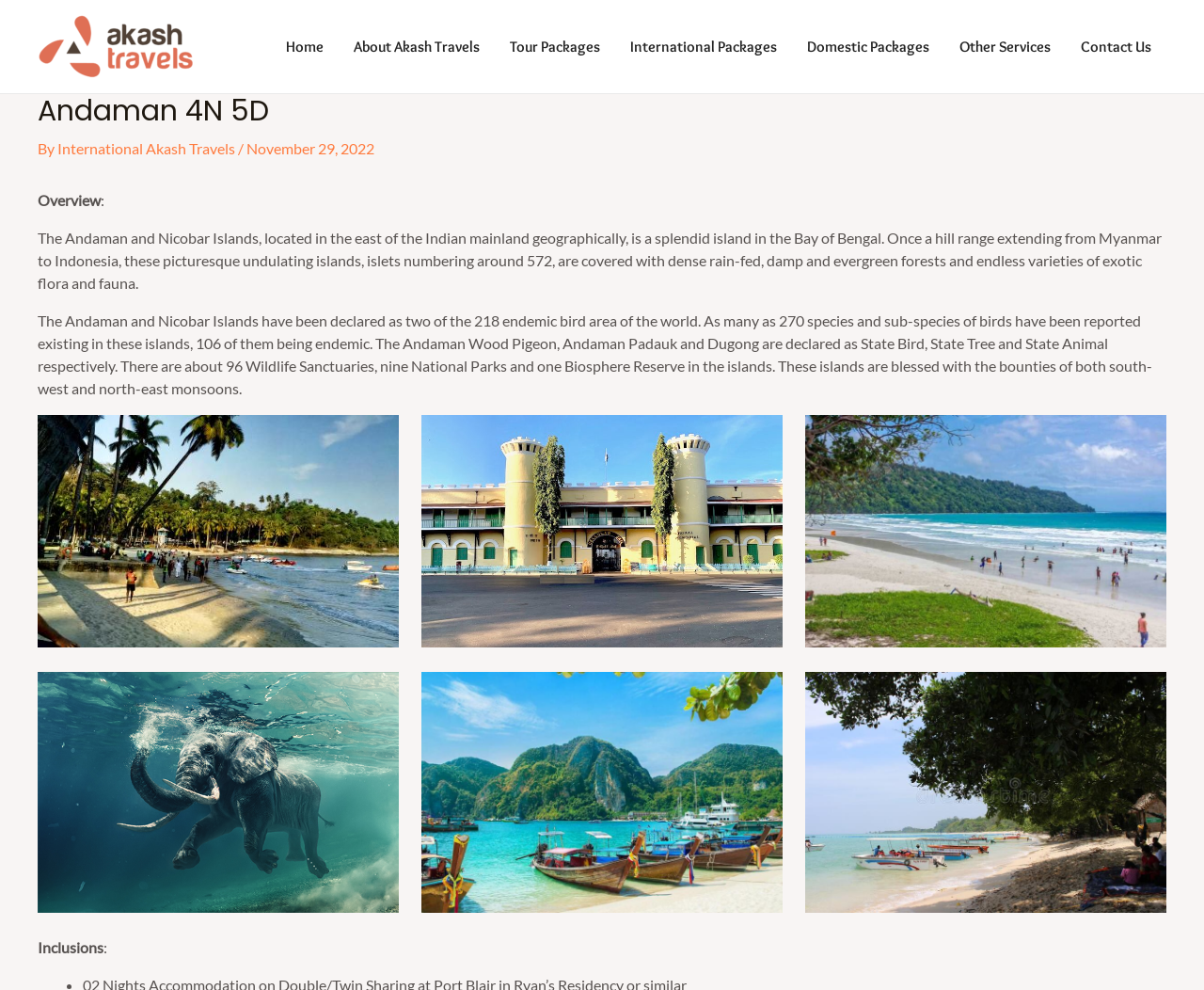Find the bounding box coordinates of the clickable region needed to perform the following instruction: "Click on the 'Home' link". The coordinates should be provided as four float numbers between 0 and 1, i.e., [left, top, right, bottom].

[0.225, 0.033, 0.281, 0.061]